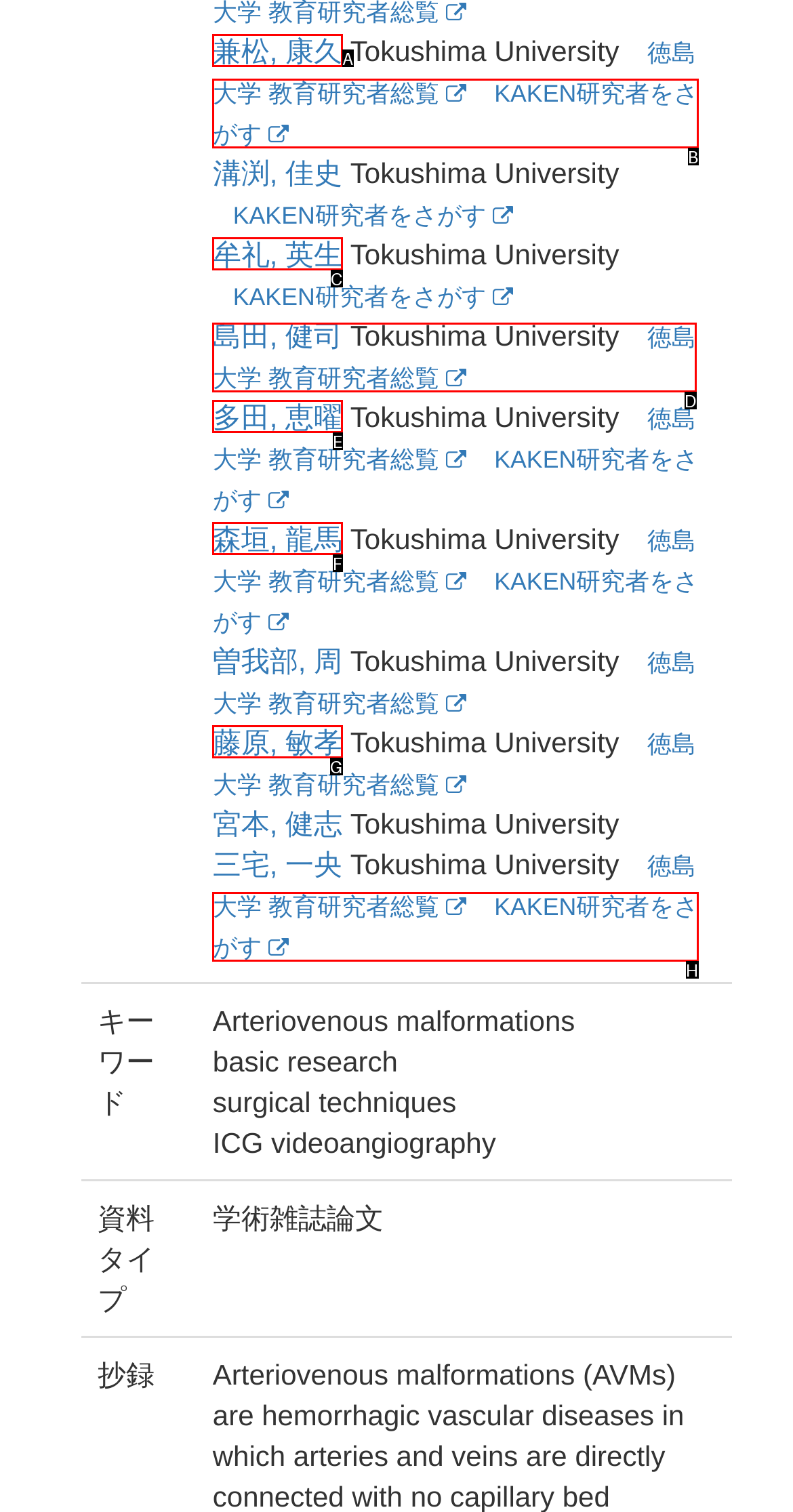Select the HTML element that best fits the description: KAKEN研究者をさがす
Respond with the letter of the correct option from the choices given.

H